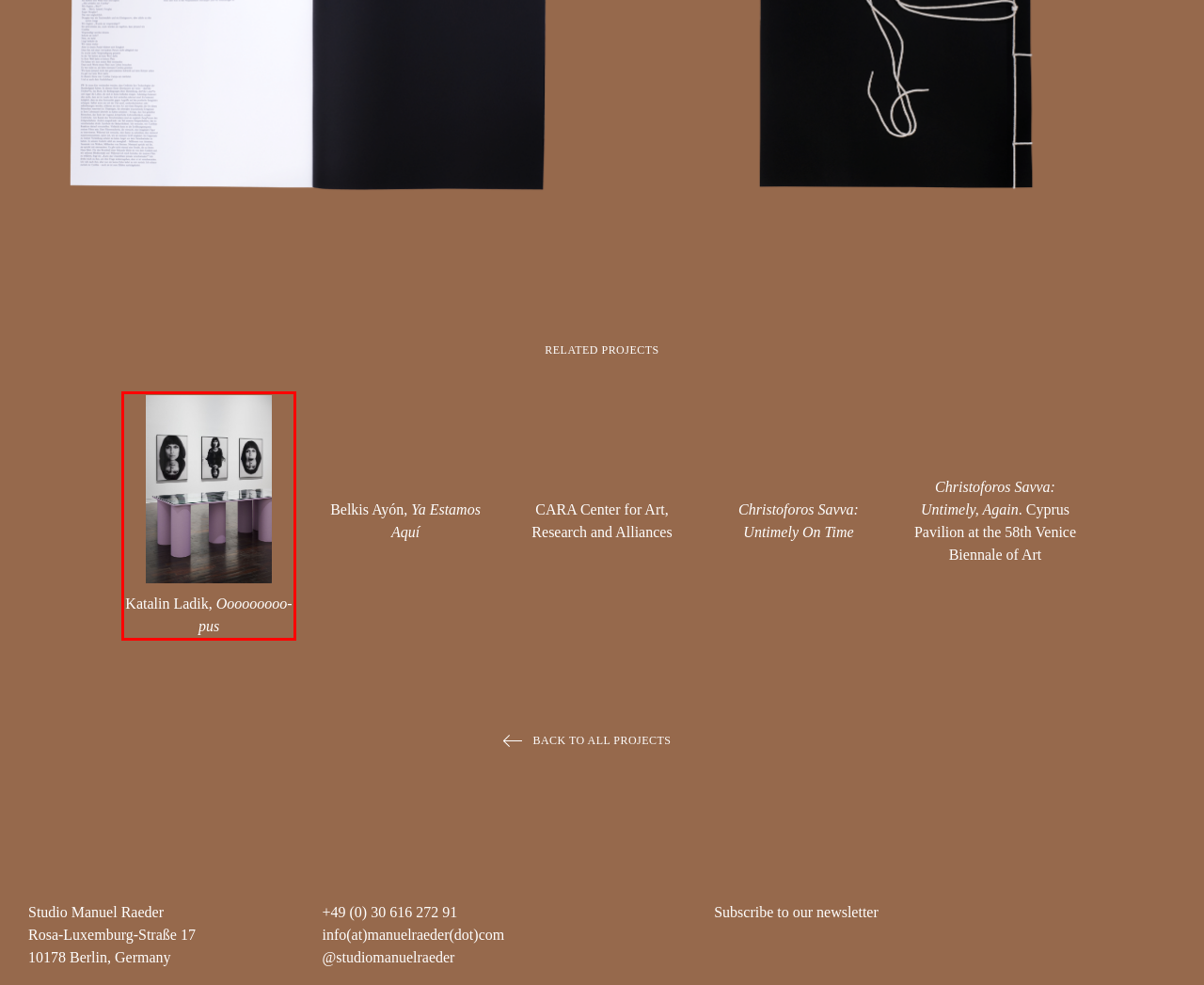You are presented with a screenshot of a webpage that includes a red bounding box around an element. Determine which webpage description best matches the page that results from clicking the element within the red bounding box. Here are the candidates:
A. Christoforos Savva, Untimely On Time — Studio Manuel Raeder
B. Christoforos Savva: Untimely, Again. Biennale Arte 2019 — Studio Manuel Raeder
C. About — Studio Manuel Raeder
D. Studio Manuel Raeder
E. Katalin Ladik, Ooooooooo-pus — Studio Manuel Raeder
F. Belkis Ayón, Ya Estamos Aquí — Studio Manuel Raeder
G. Gropius Bau
H. CARA Center for Art, Research and Alliances — Studio Manuel Raeder

E